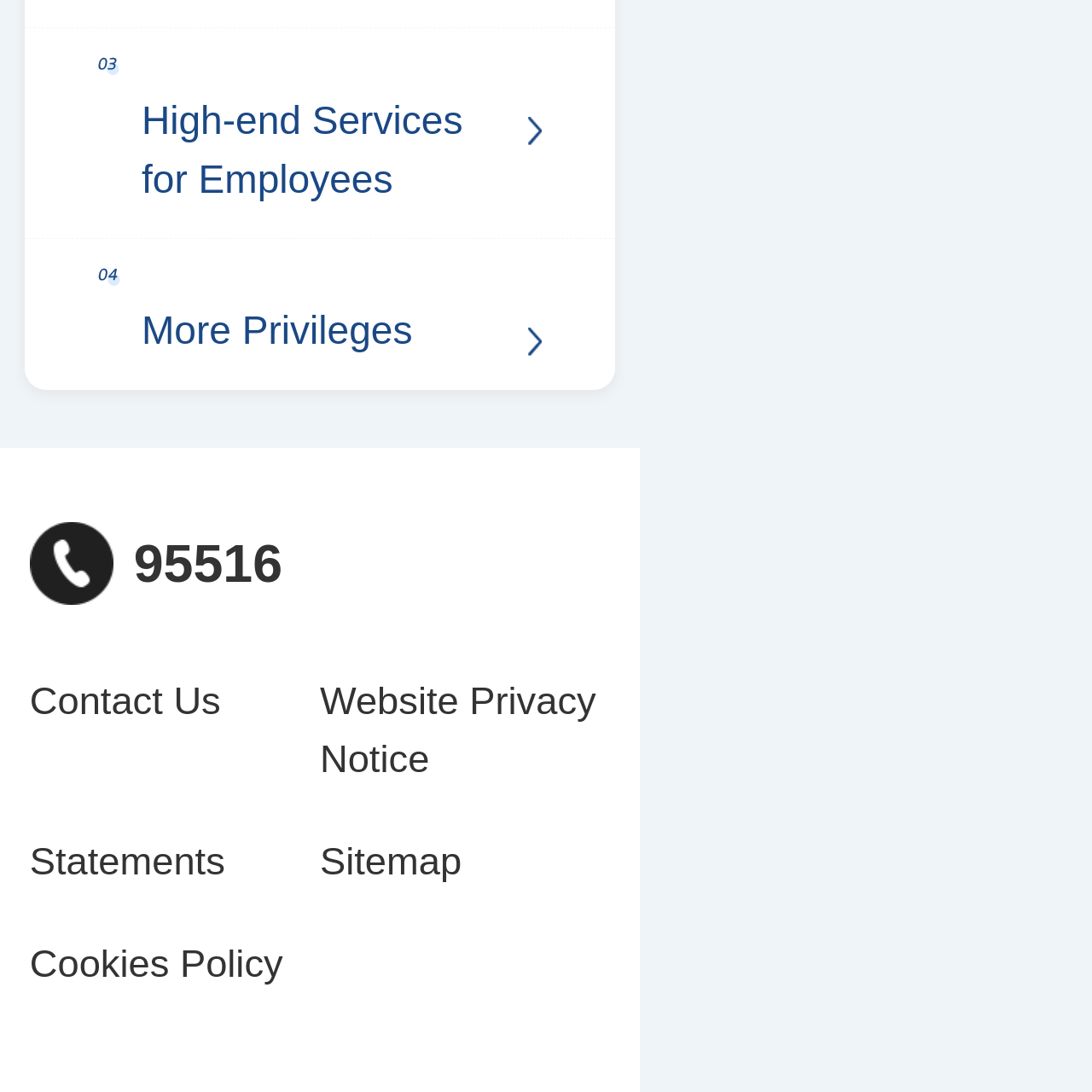Determine the bounding box coordinates for the clickable element required to fulfill the instruction: "View website privacy notice". Provide the coordinates as four float numbers between 0 and 1, i.e., [left, top, right, bottom].

[0.293, 0.615, 0.559, 0.722]